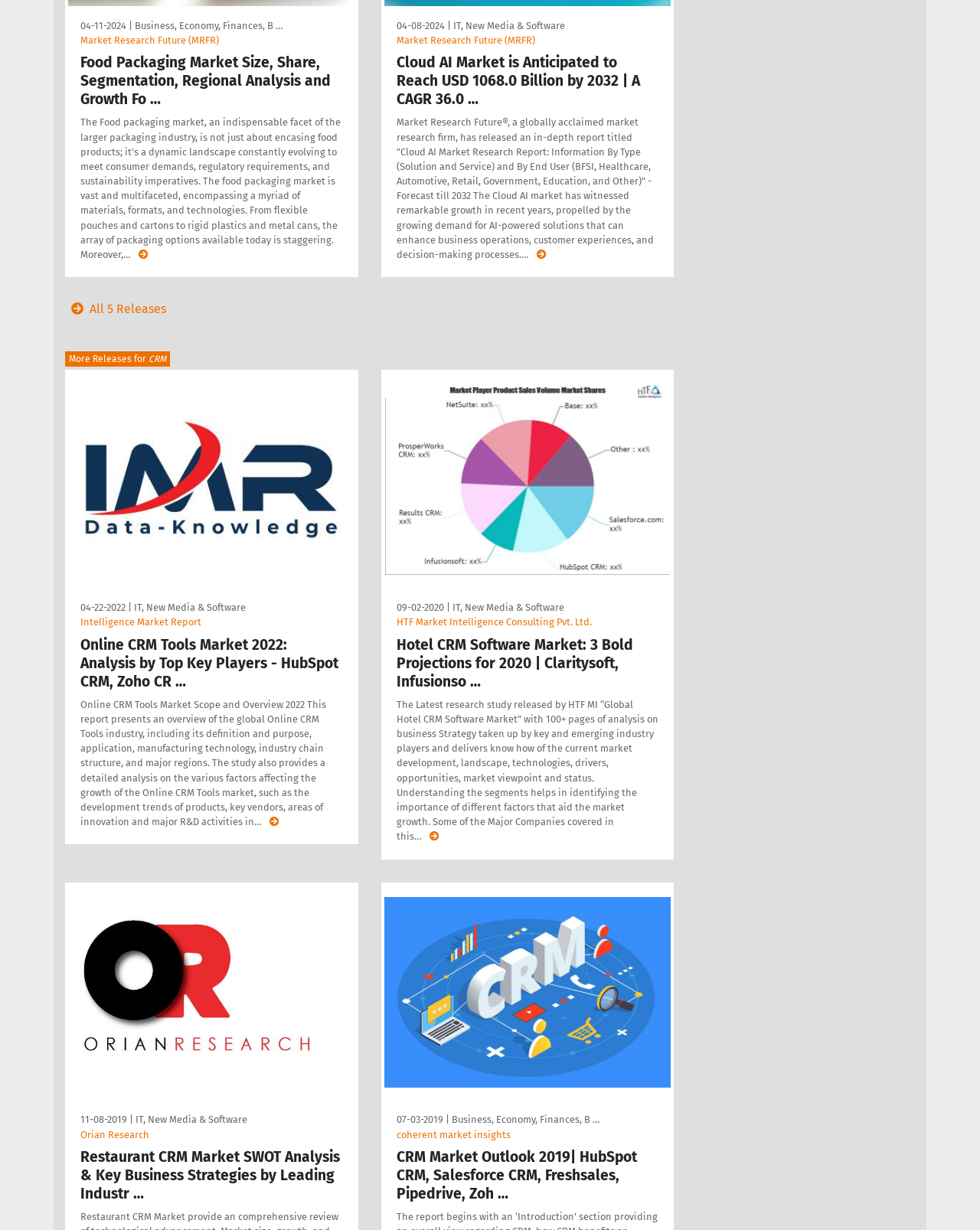What is the format of the reports listed?
From the image, respond using a single word or phrase.

Written reports